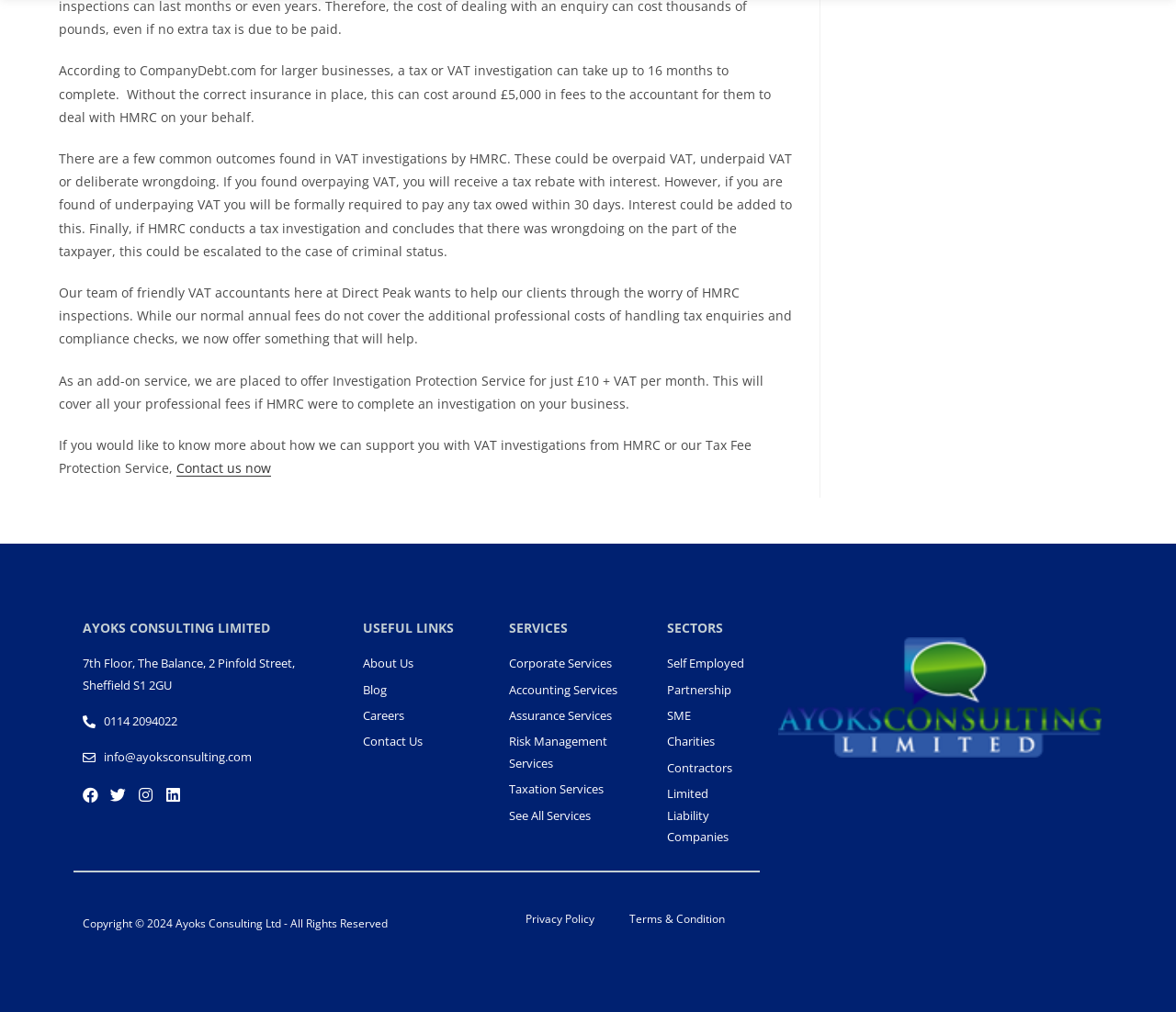Can you provide the bounding box coordinates for the element that should be clicked to implement the instruction: "Contact us now"?

[0.15, 0.454, 0.23, 0.471]